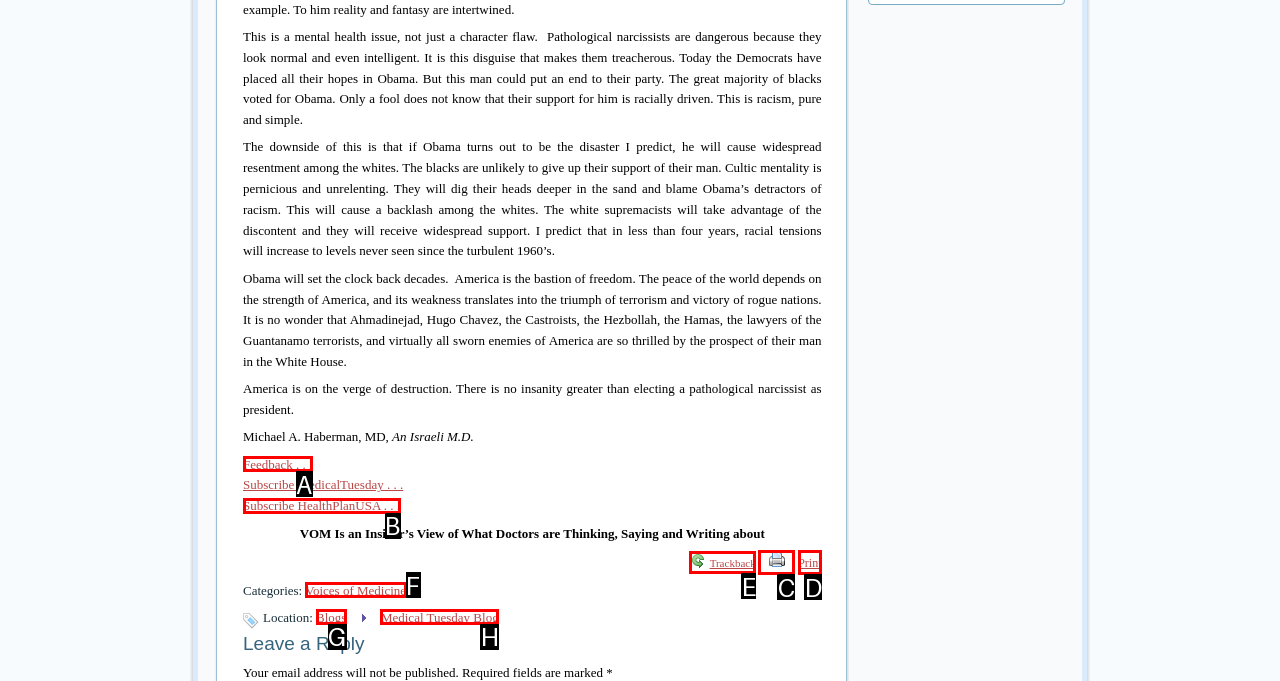Please determine which option aligns with the description: Feedback . . .. Respond with the option’s letter directly from the available choices.

A